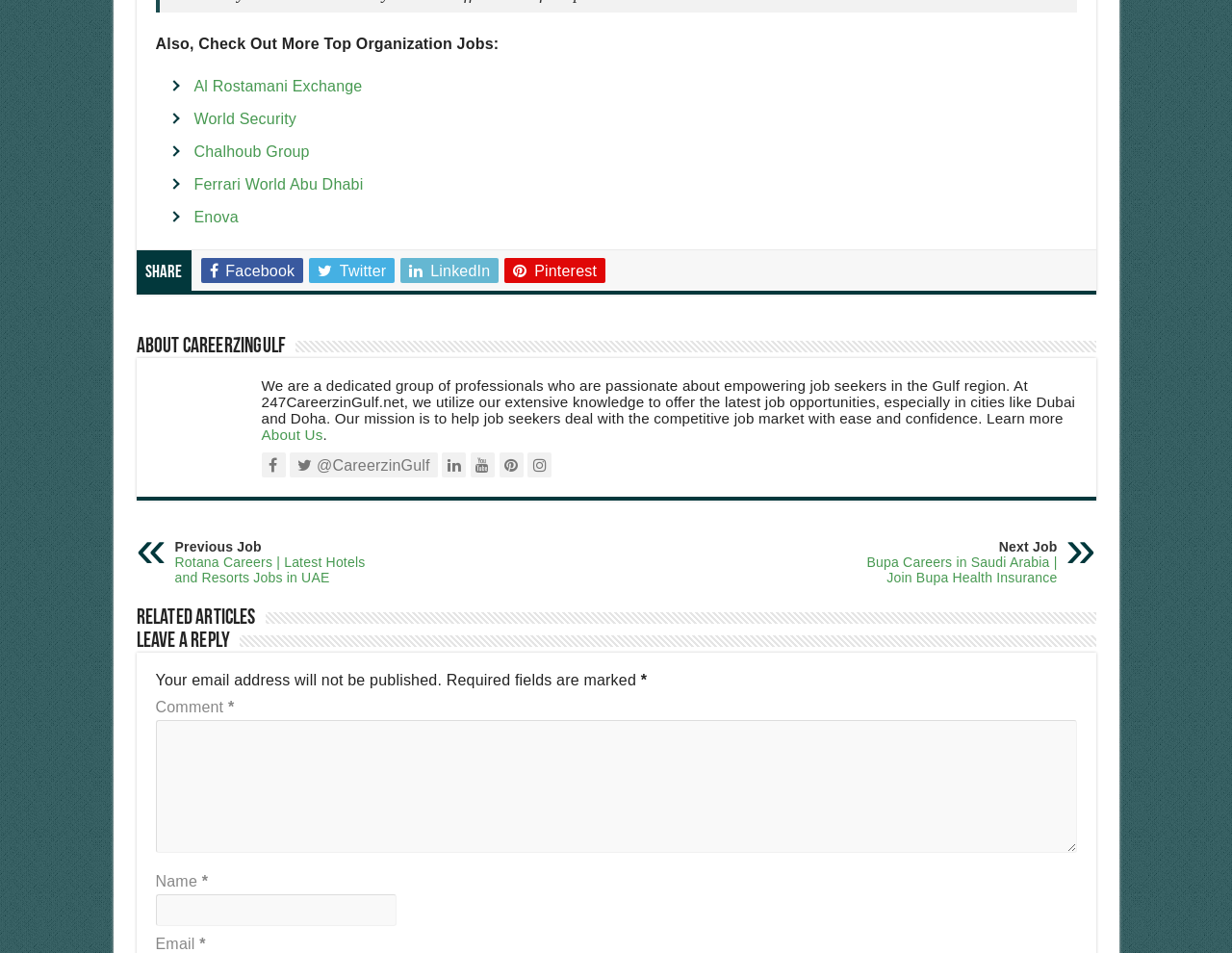Locate the bounding box coordinates of the clickable area needed to fulfill the instruction: "Leave a comment".

[0.126, 0.756, 0.874, 0.895]